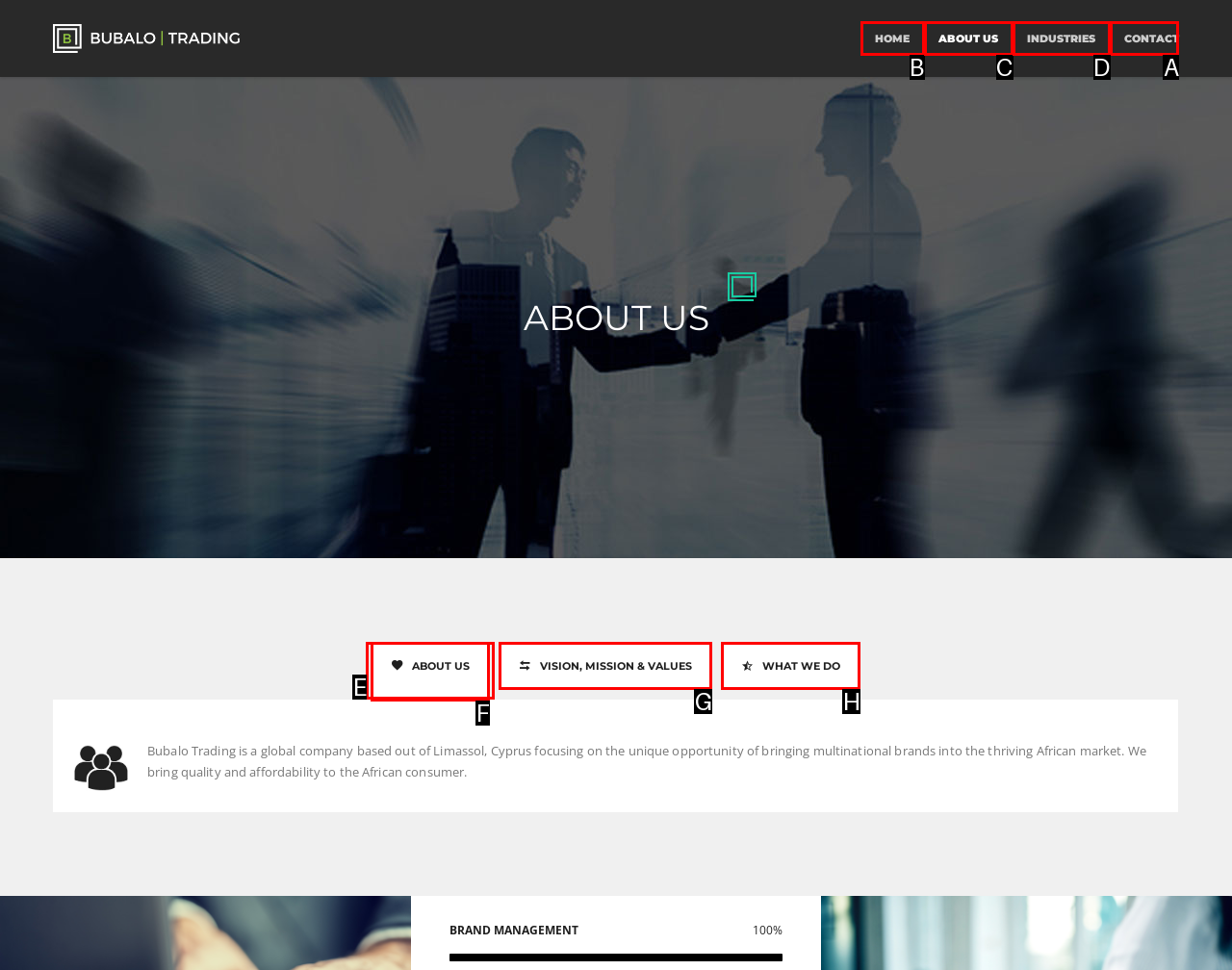Determine the letter of the UI element I should click on to complete the task: click CONTACT link from the provided choices in the screenshot.

A